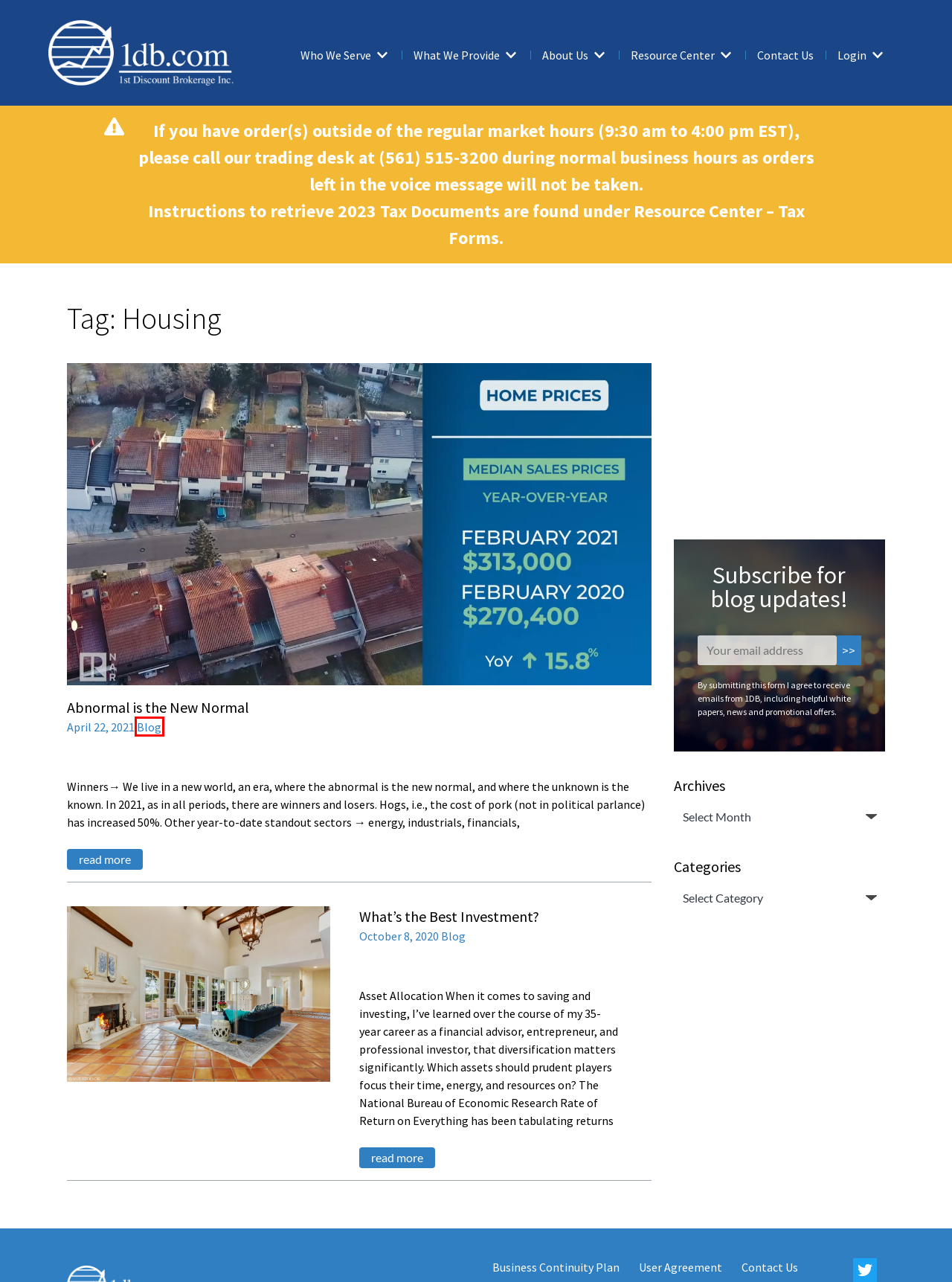You are given a webpage screenshot where a red bounding box highlights an element. Determine the most fitting webpage description for the new page that loads after clicking the element within the red bounding box. Here are the candidates:
A. Contact Us - Financial Advisors
B. Homepage - Financial Advisors
C. Business Continuity Plan - Financial Advisors
D. Abnormal is the New Normal - Financial Advisors
E. User Agreement - Financial Advisors
F. What's the Best Investment? - Financial Advisors
G. Digital Fee Schedule - Financial Advisors
H. Blog Archives - Financial Advisors

H